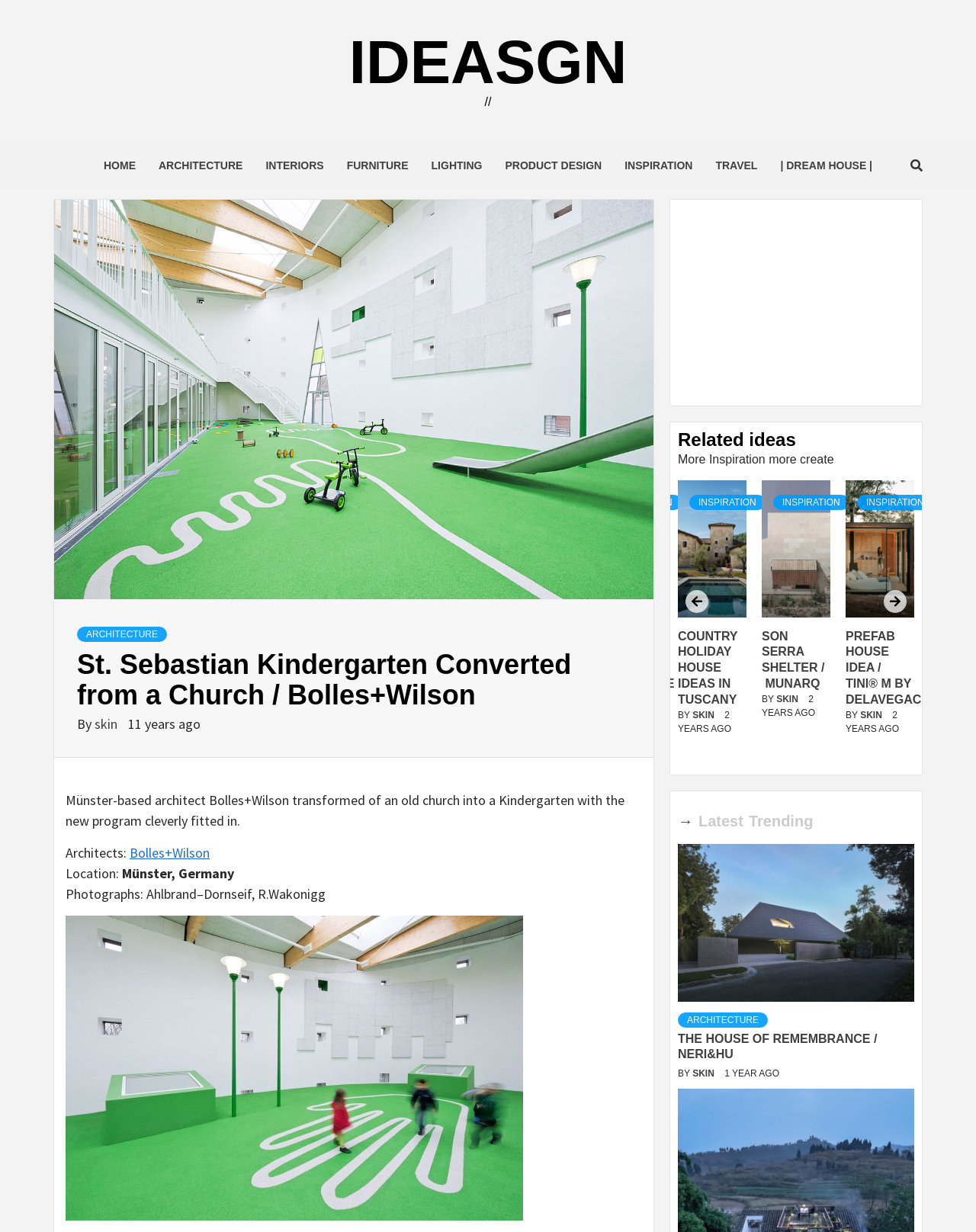Convey a detailed summary of the webpage, mentioning all key elements.

This webpage is about a kindergarten converted from a church, designed by Bolles+Wilson, and is featured on the IDEASGN website. At the top, there is a navigation menu with links to different sections, including HOME, ARCHITECTURE, INTERIORS, FURNITURE, LIGHTING, PRODUCT DESIGN, INSPIRATION, and TRAVEL. 

Below the navigation menu, there is a header section with a title "St. Sebastian Kindergarten Converted from a Church / Bolles+Wilson" and a brief description of the project. The description mentions that the old church was transformed into a kindergarten with a new program cleverly fitted in. 

To the right of the header section, there is an image of the kindergarten. Below the image, there are details about the project, including the architects, location, and photographers. 

Further down the page, there is a section titled "Related ideas" with a series of inspirational projects, each with an image, title, and brief description. These projects include a country holiday house in Tuscany, a son Serra shelter, and a prefab house idea. 

On the right side of the page, there is an advertisement iframe. Below the advertisement, there is a tab list with options to view the latest or trending projects. 

At the bottom of the page, there is another section featuring a project, "The House of Remembrance / Neri&Hu", with an image, title, and brief description.